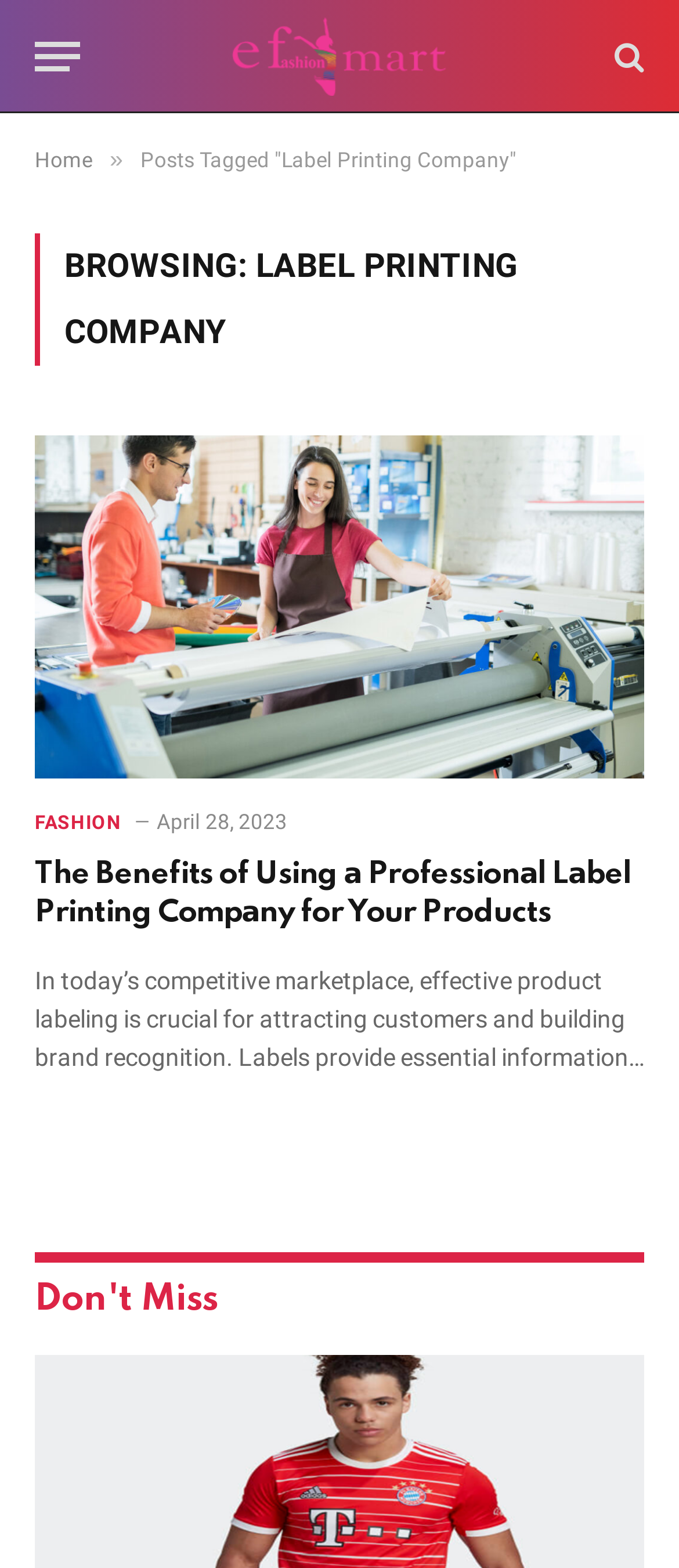What is the primary heading on this webpage?

BROWSING: LАBEL PRINTING COMPАNY